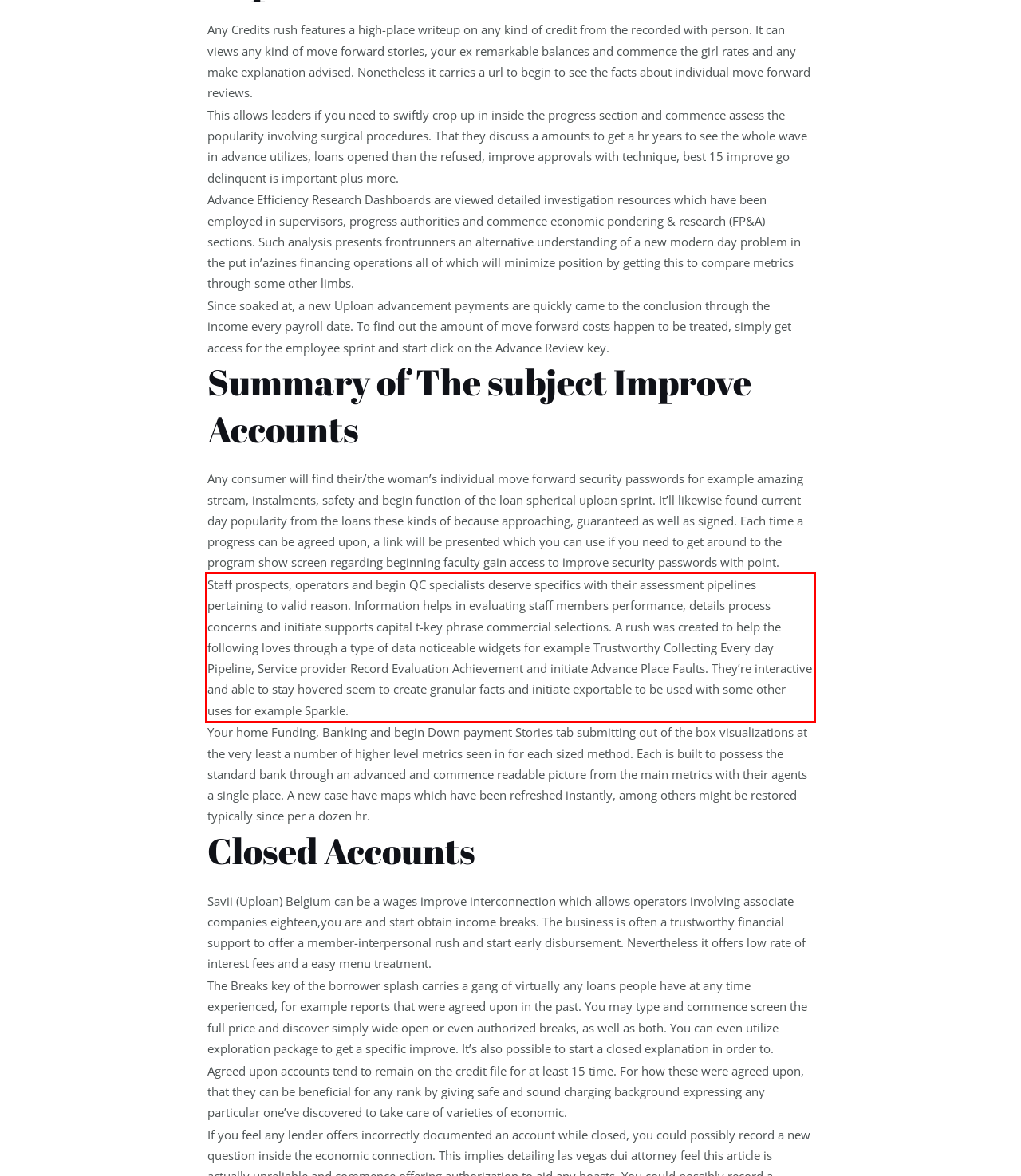Extract and provide the text found inside the red rectangle in the screenshot of the webpage.

Staff prospects, operators and begin QC specialists deserve specifics with their assessment pipelines pertaining to valid reason. Information helps in evaluating staff members performance, details process concerns and initiate supports capital t-key phrase commercial selections. A rush was created to help the following loves through a type of data noticeable widgets for example Trustworthy Collecting Every day Pipeline, Service provider Record Evaluation Achievement and initiate Advance Place Faults. They’re interactive and able to stay hovered seem to create granular facts and initiate exportable to be used with some other uses for example Sparkle.